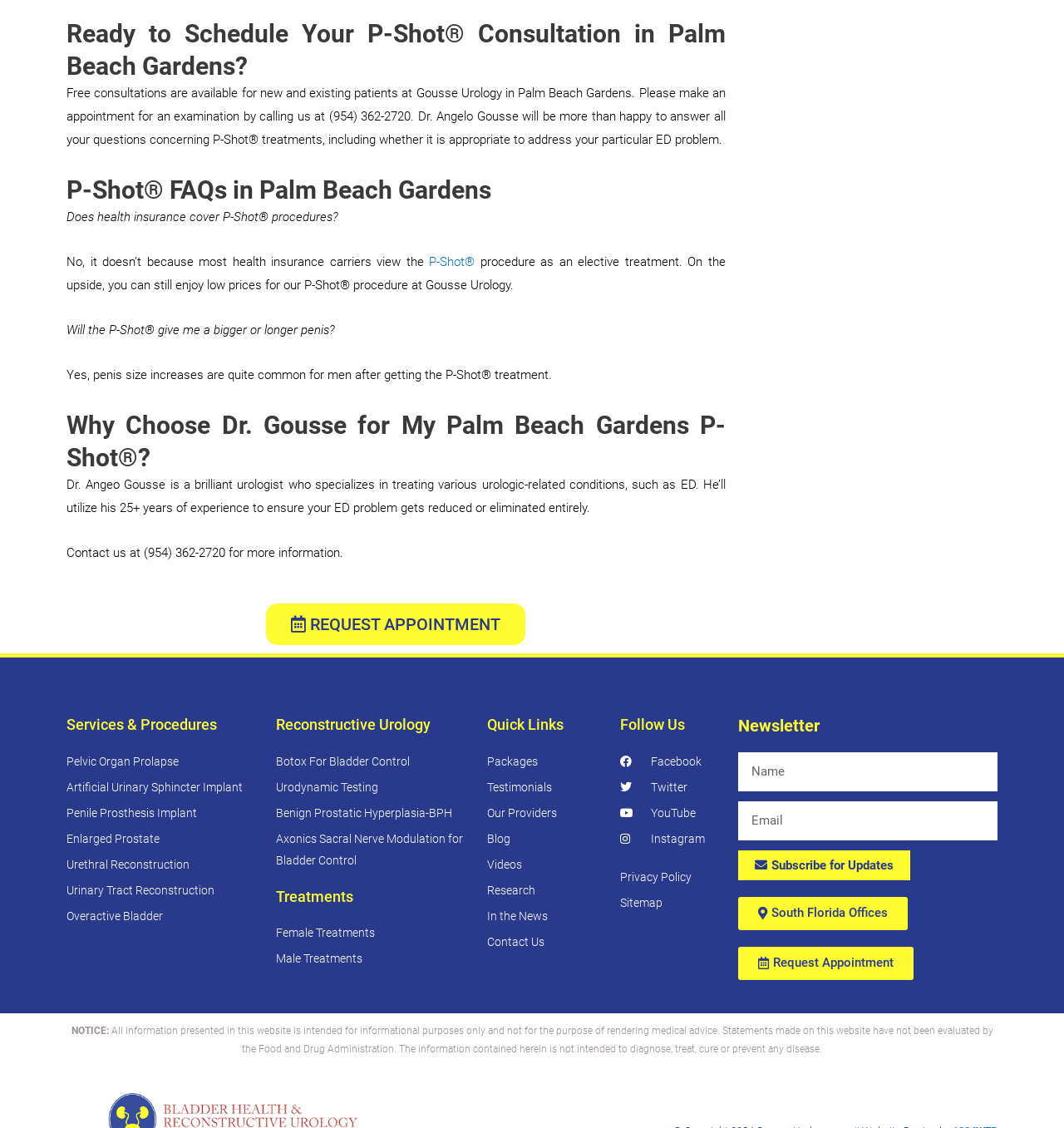What is the name of the urologist mentioned on the webpage?
Please give a detailed and elaborate answer to the question based on the image.

The name of the urologist mentioned on the webpage is Dr. Angelo Gousse, which can be found in the static text 'Dr. Angeo Gousse is a brilliant urologist who specializes in treating various urologic-related conditions, such as ED.'